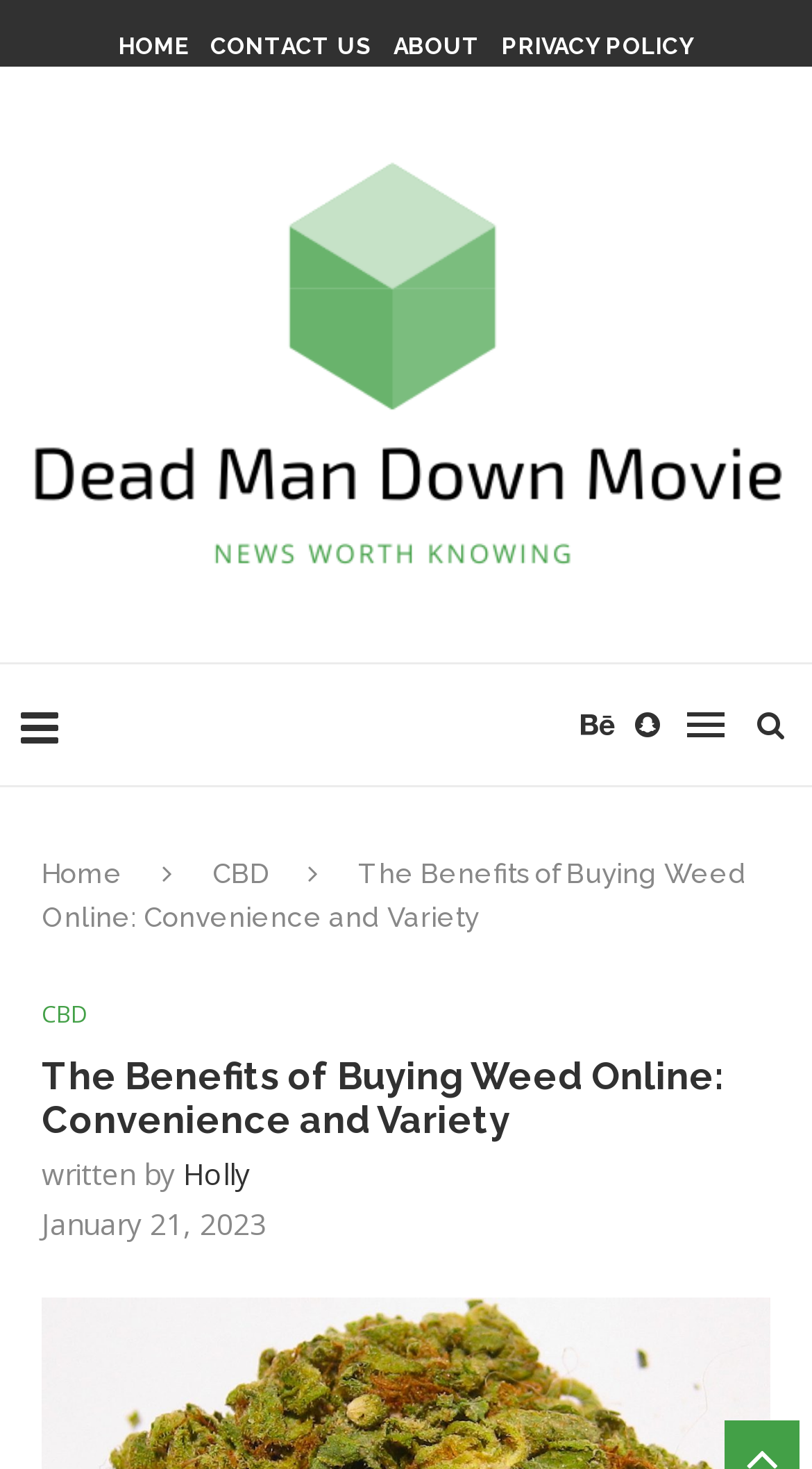Please indicate the bounding box coordinates of the element's region to be clicked to achieve the instruction: "go to home page". Provide the coordinates as four float numbers between 0 and 1, i.e., [left, top, right, bottom].

[0.146, 0.023, 0.233, 0.041]